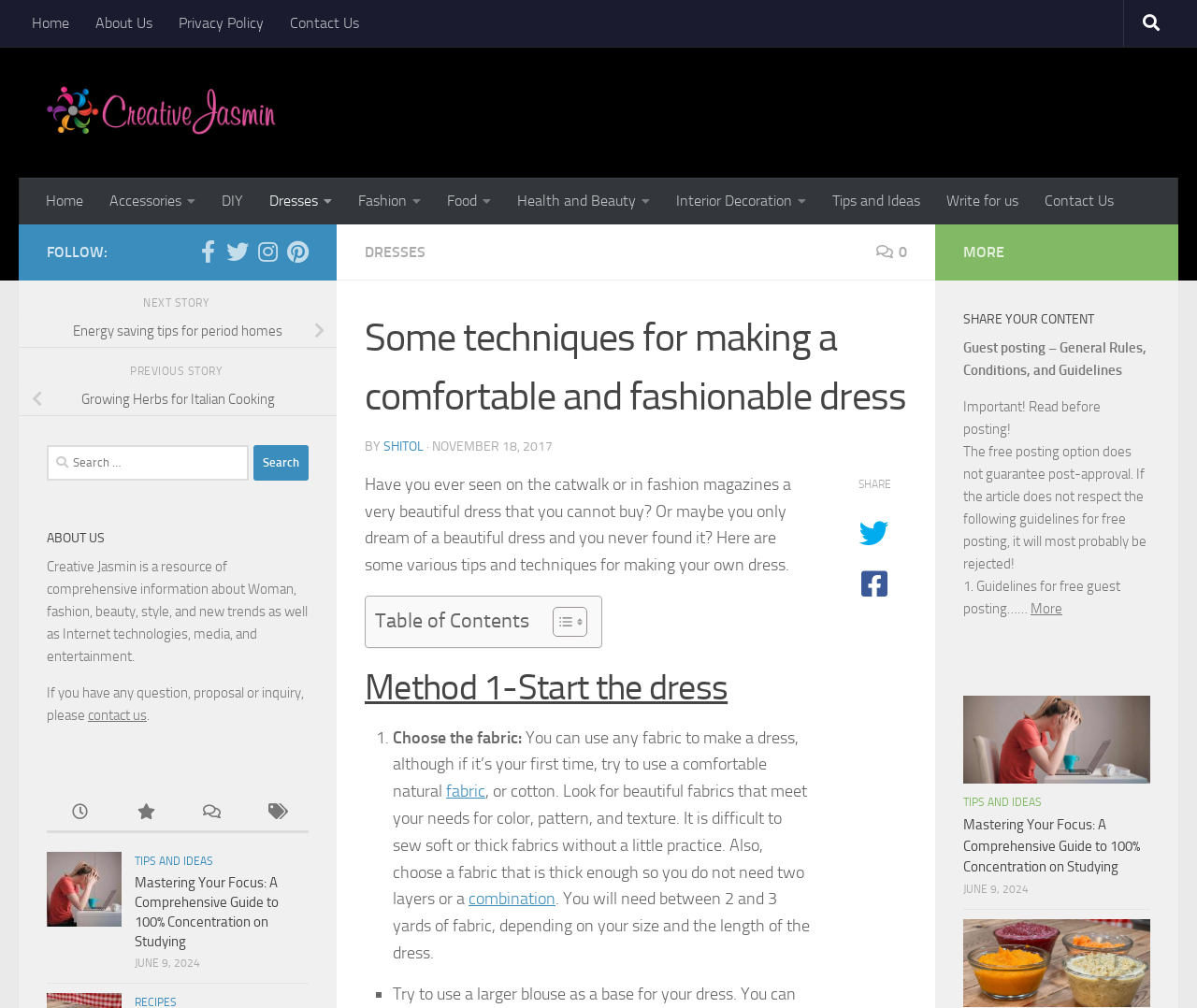Determine the main heading text of the webpage.

Some techniques for making a comfortable and fashionable dress